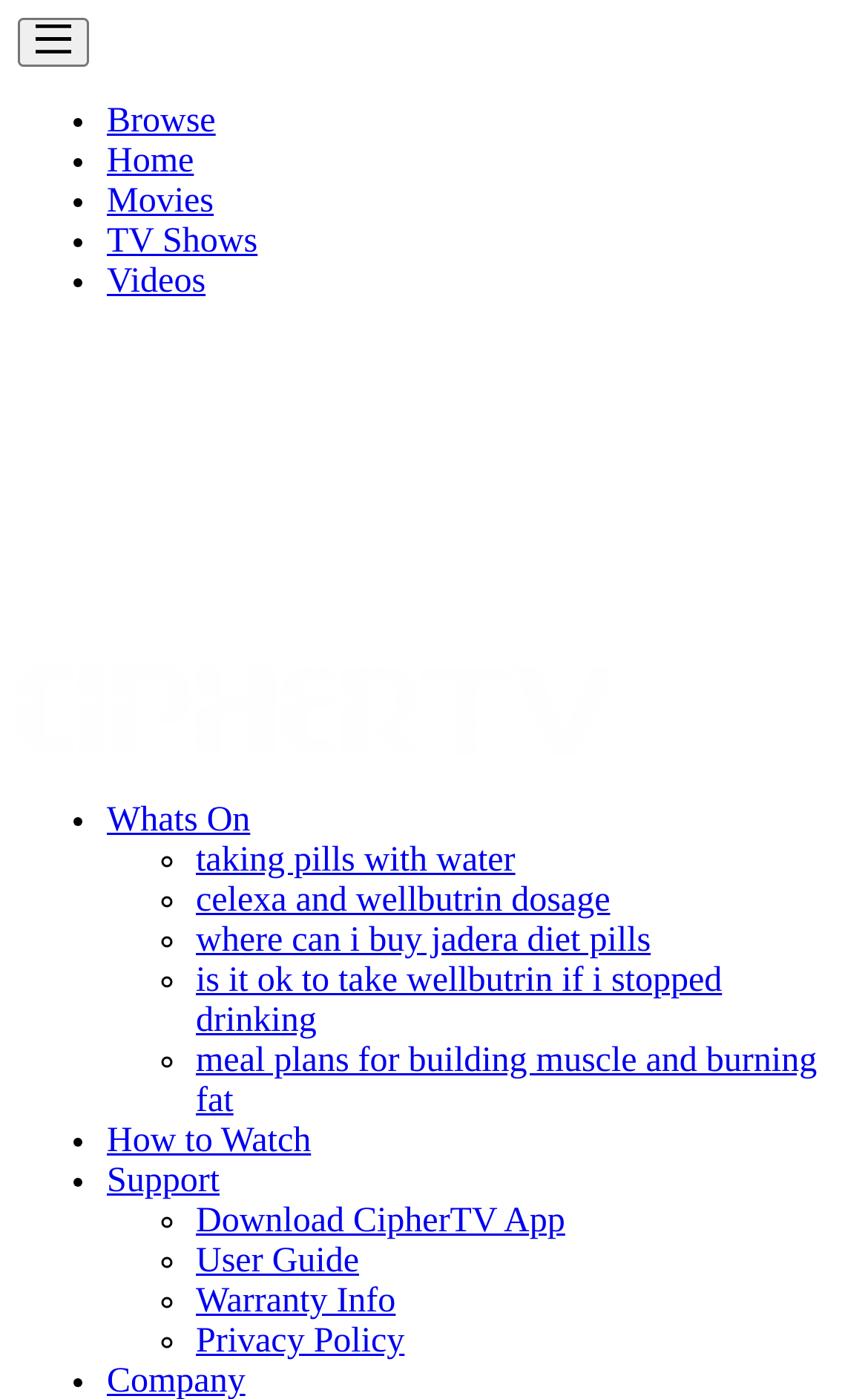Determine the bounding box coordinates of the clickable element to achieve the following action: 'Click the Browse button'. Provide the coordinates as four float values between 0 and 1, formatted as [left, top, right, bottom].

[0.123, 0.073, 0.248, 0.1]